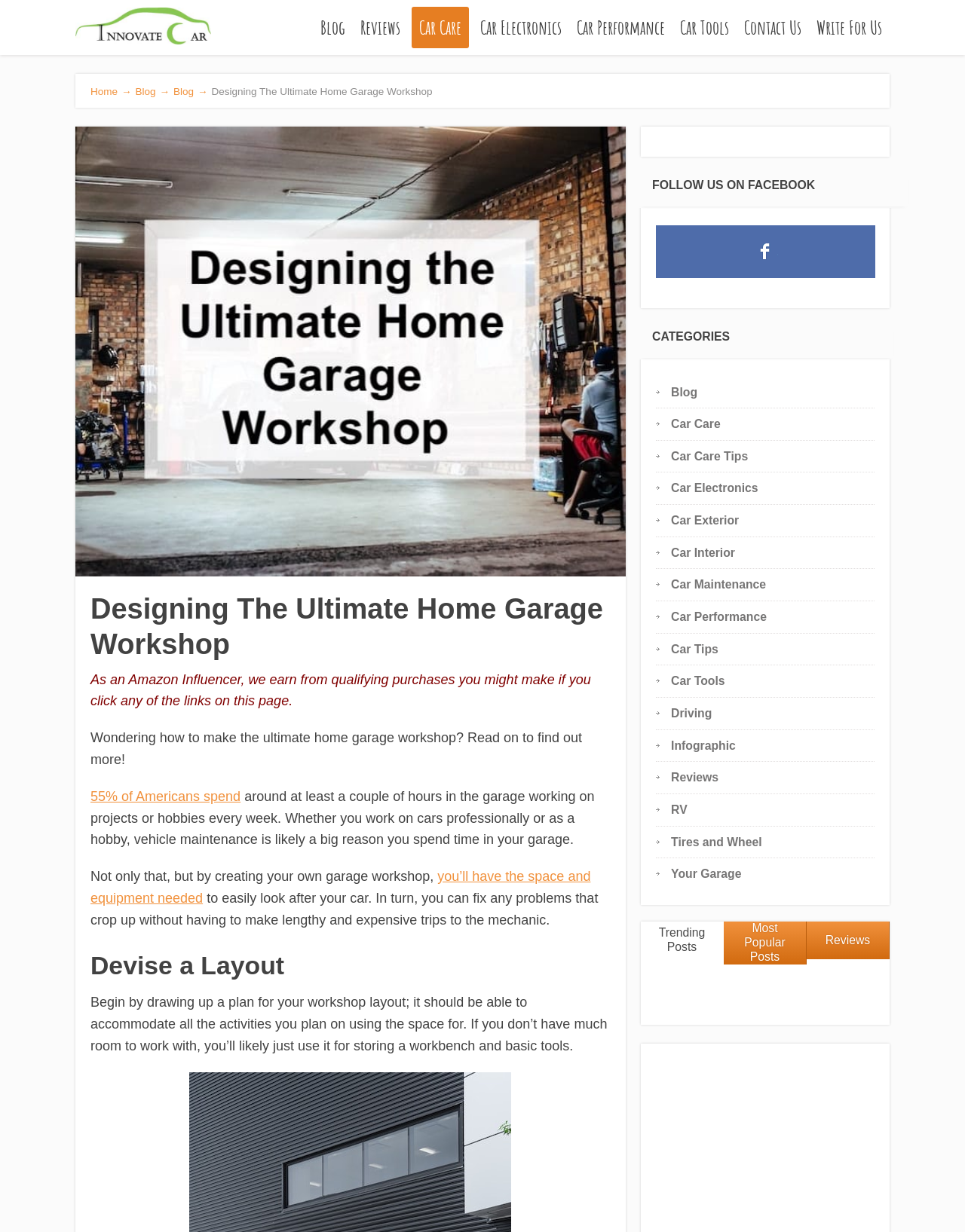Find the bounding box coordinates of the clickable region needed to perform the following instruction: "Click on the 'Blog' link". The coordinates should be provided as four float numbers between 0 and 1, i.e., [left, top, right, bottom].

[0.324, 0.006, 0.366, 0.039]